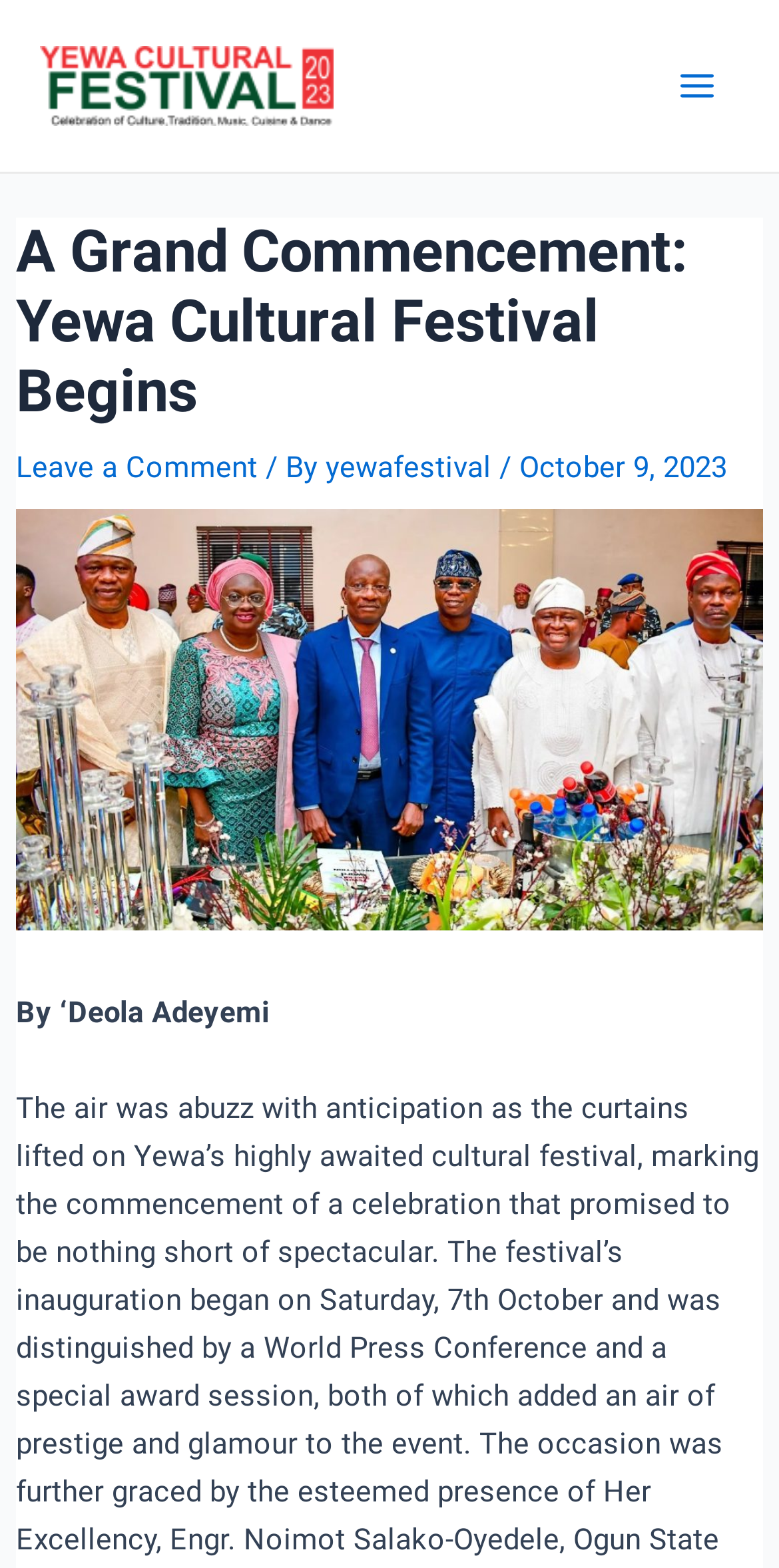Provide a single word or phrase to answer the given question: 
What is the purpose of the button at the top right corner?

Main Menu